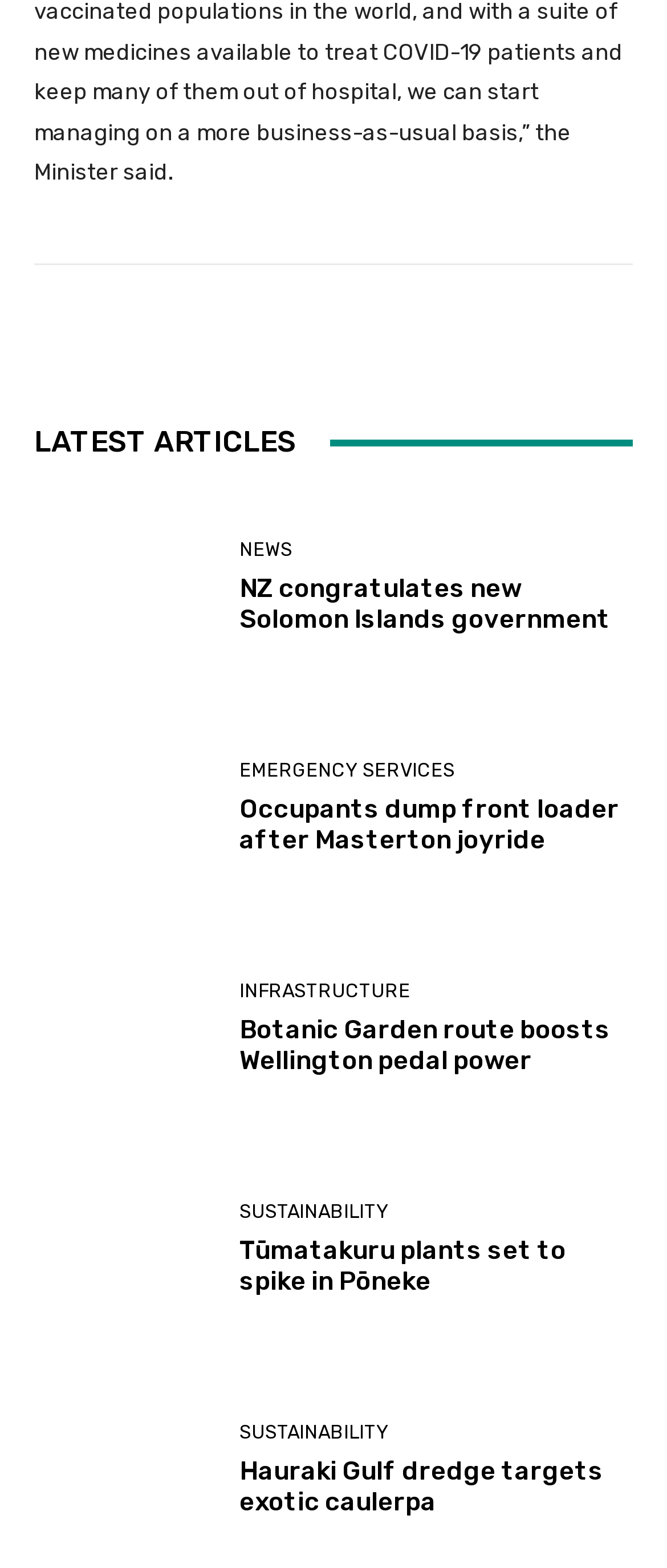Identify the bounding box coordinates of the part that should be clicked to carry out this instruction: "Learn about Botanic Garden route boosting Wellington pedal power".

[0.359, 0.647, 0.915, 0.687]